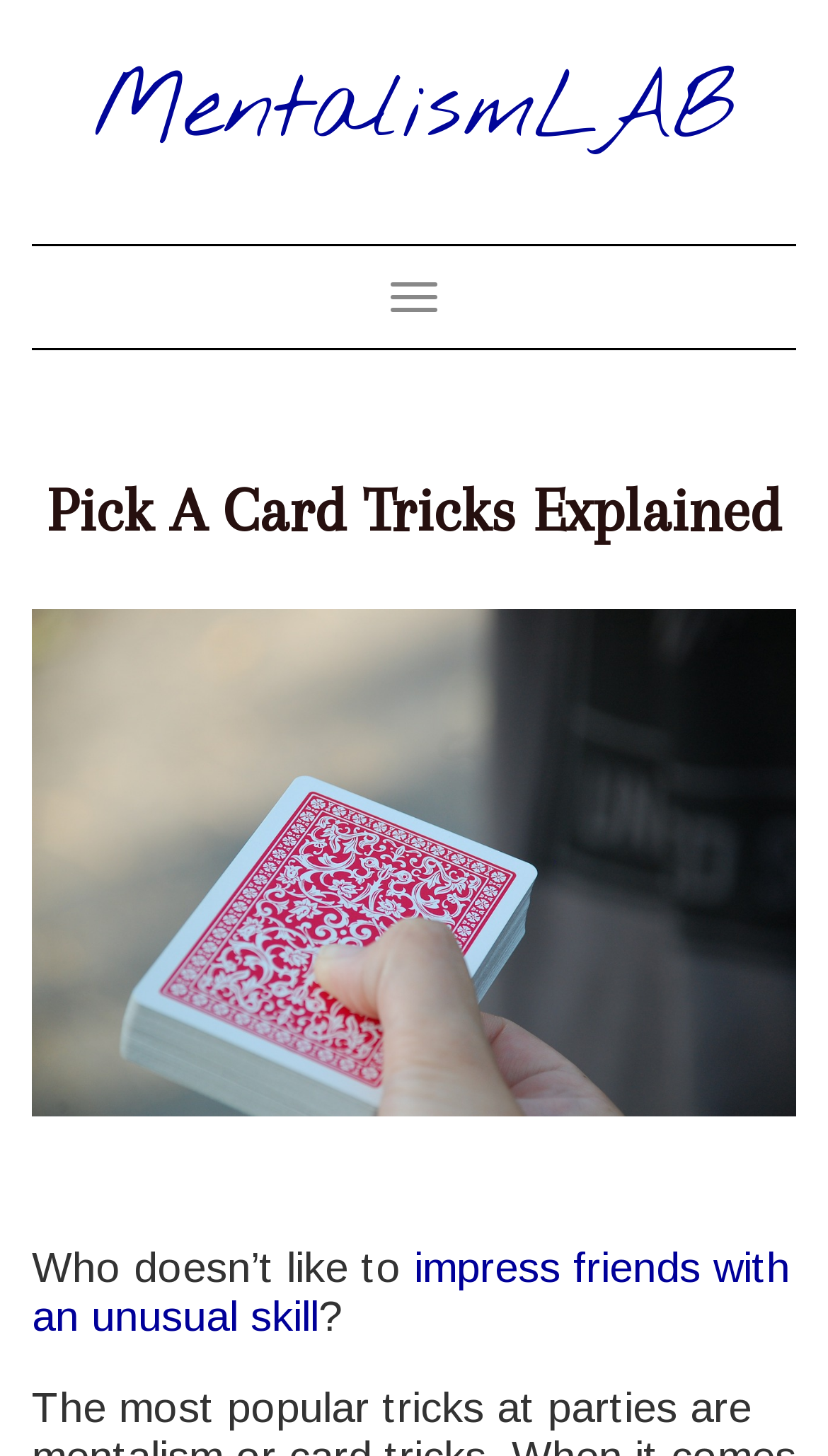Determine the bounding box coordinates (top-left x, top-left y, bottom-right x, bottom-right y) of the UI element described in the following text: MentalismLAB

[0.112, 0.035, 0.888, 0.118]